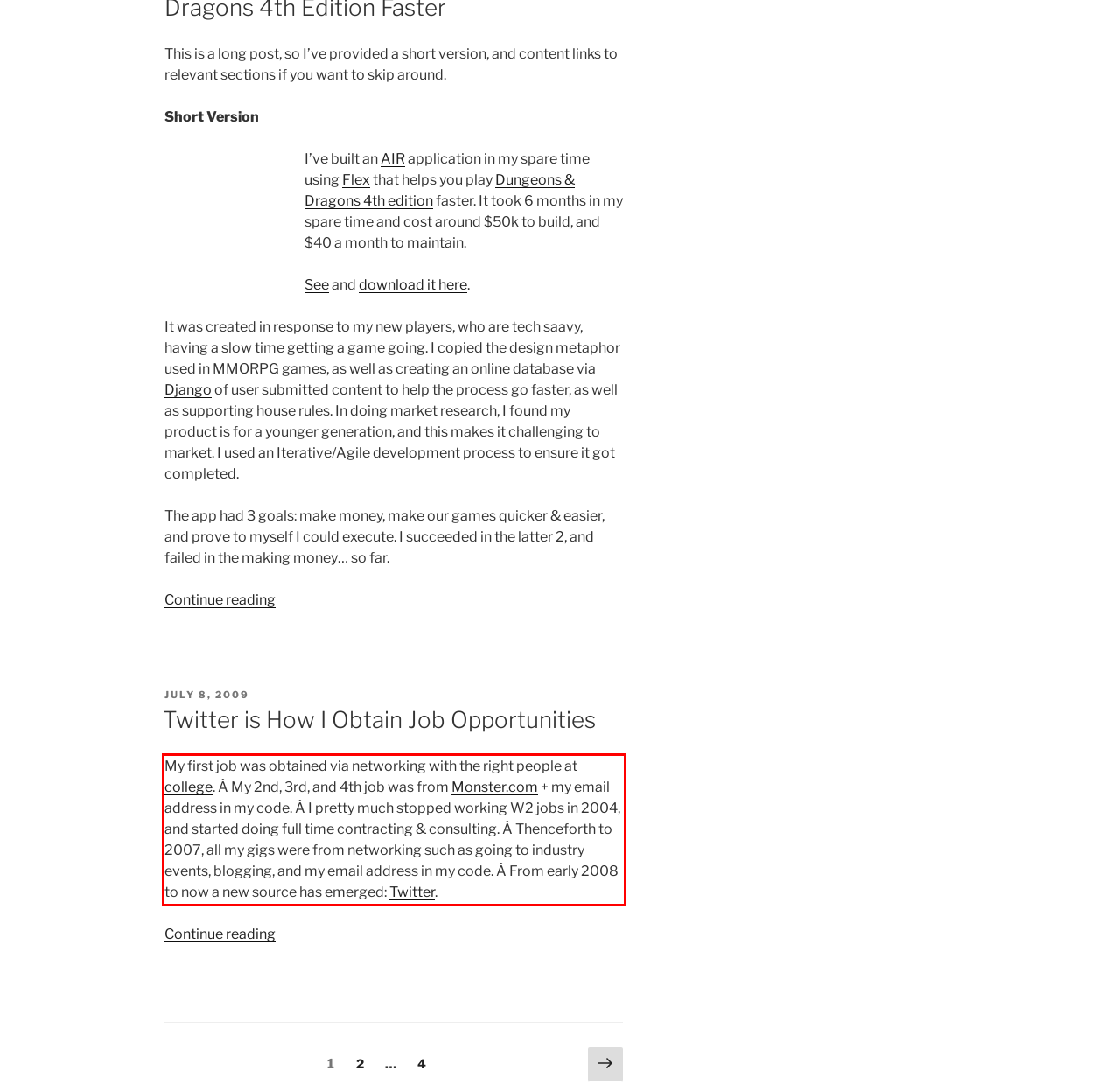Please analyze the provided webpage screenshot and perform OCR to extract the text content from the red rectangle bounding box.

My first job was obtained via networking with the right people at college. Â My 2nd, 3rd, and 4th job was from Monster.com + my email address in my code. Â I pretty much stopped working W2 jobs in 2004, and started doing full time contracting & consulting. Â Thenceforth to 2007, all my gigs were from networking such as going to industry events, blogging, and my email address in my code. Â From early 2008 to now a new source has emerged: Twitter.